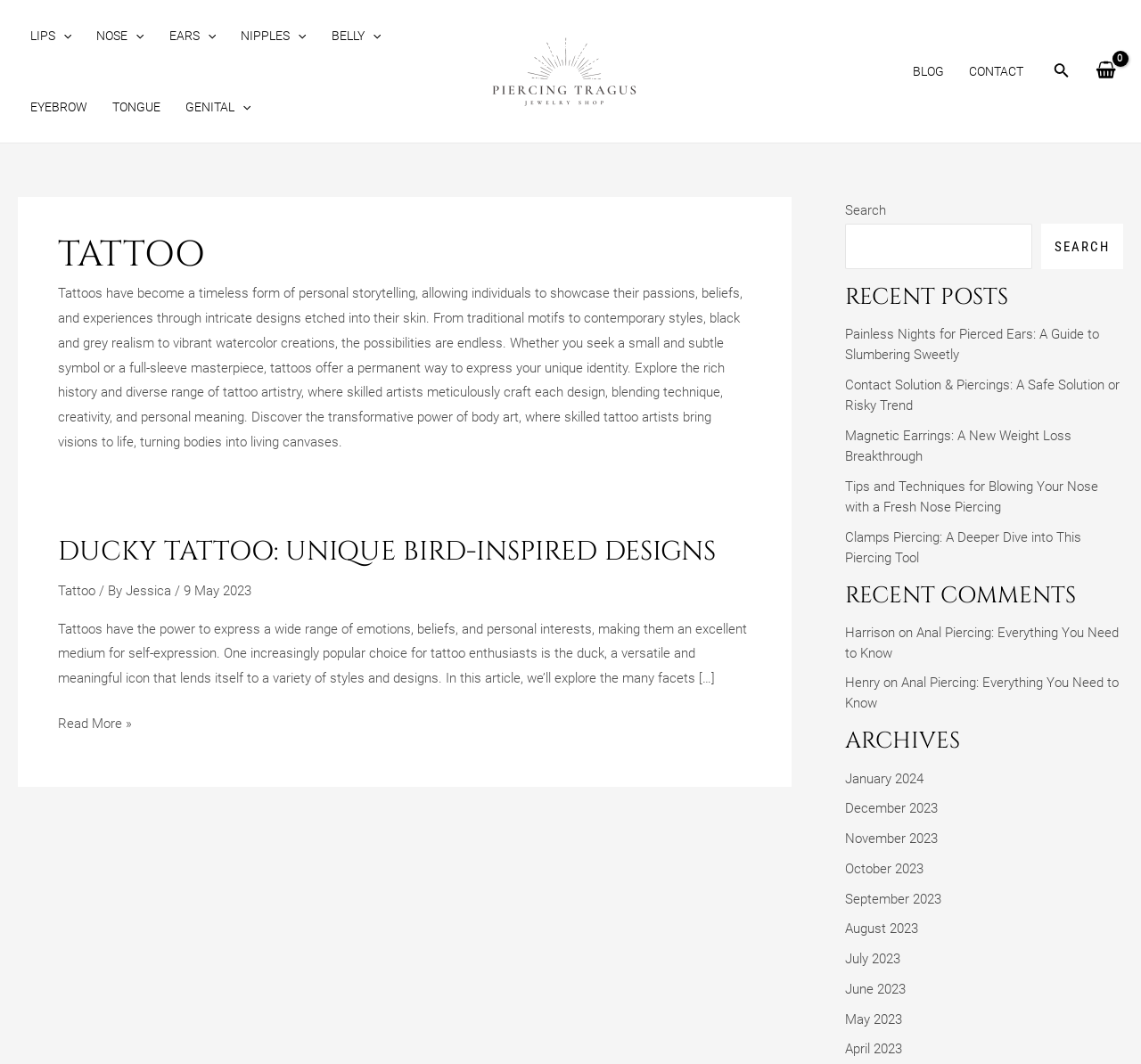Please identify the bounding box coordinates for the region that you need to click to follow this instruction: "Read more about 'Ducky Tattoo: Unique Bird-Inspired Designs'".

[0.051, 0.669, 0.116, 0.692]